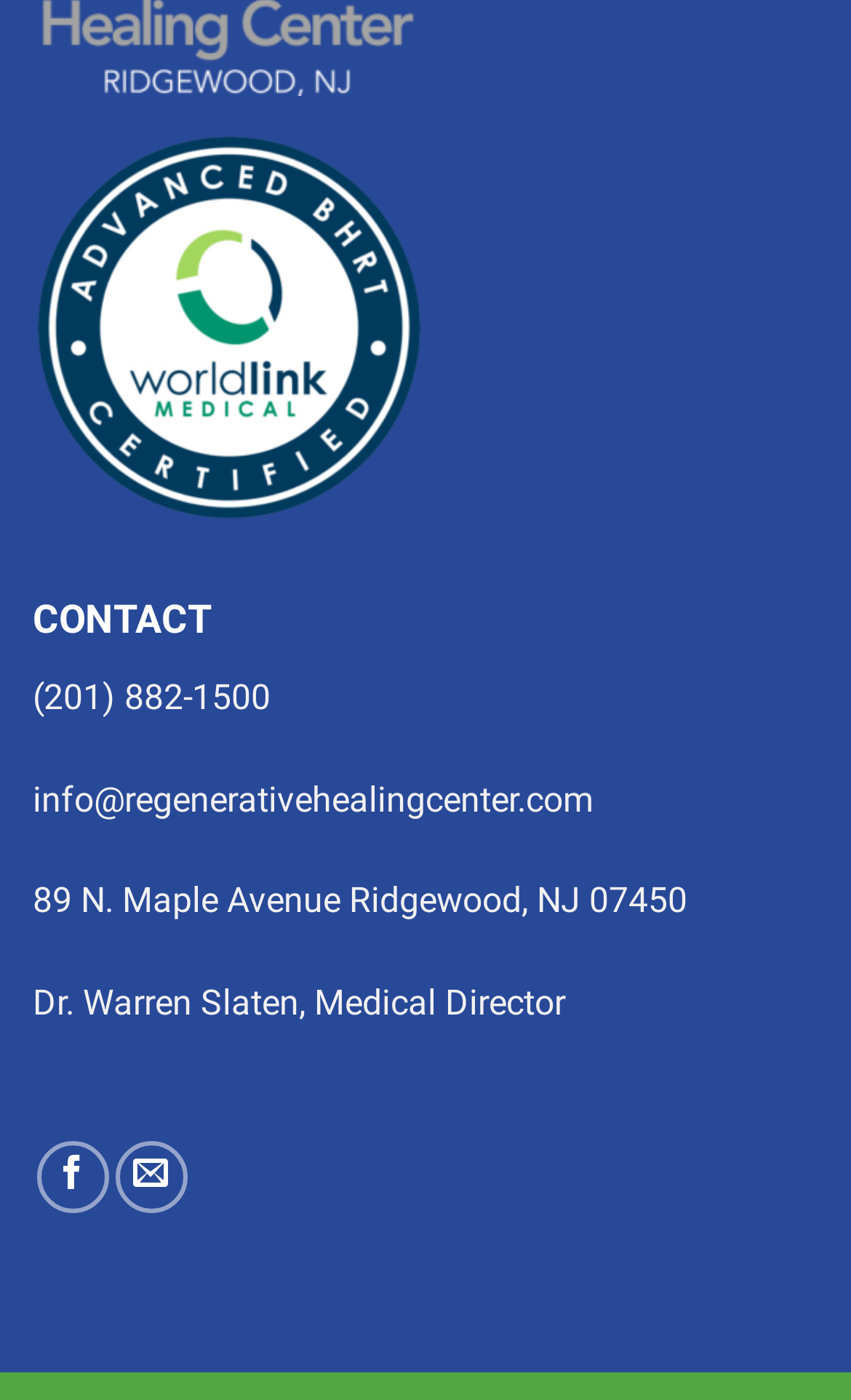Predict the bounding box of the UI element based on this description: "info@regenerativehealingcenter.com".

[0.038, 0.556, 0.697, 0.586]